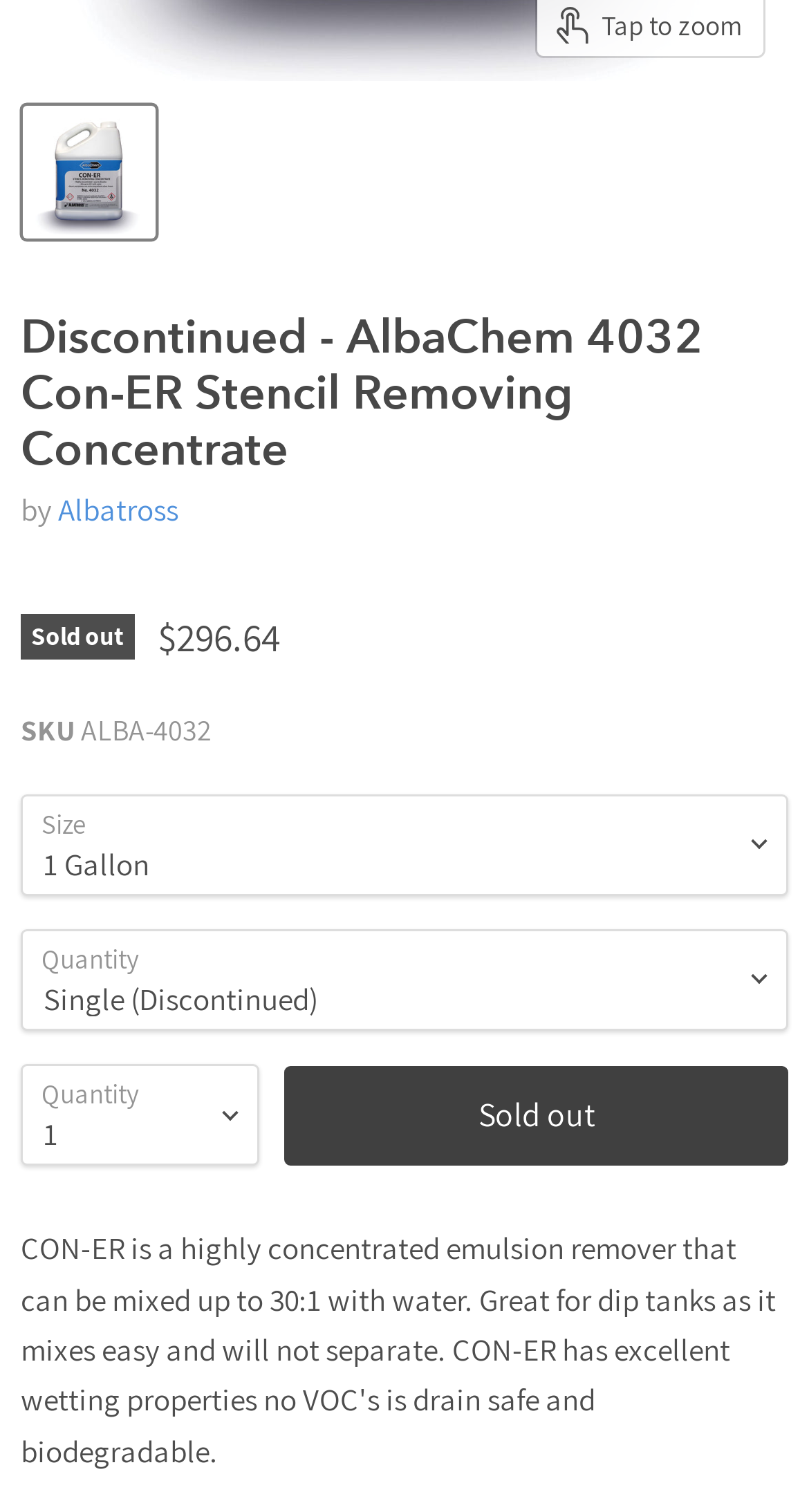What is the status of the product?
Kindly answer the question with as much detail as you can.

I found the status of the product by looking at the StaticText element with the text 'Sold out' which indicates that the product is no longer available.